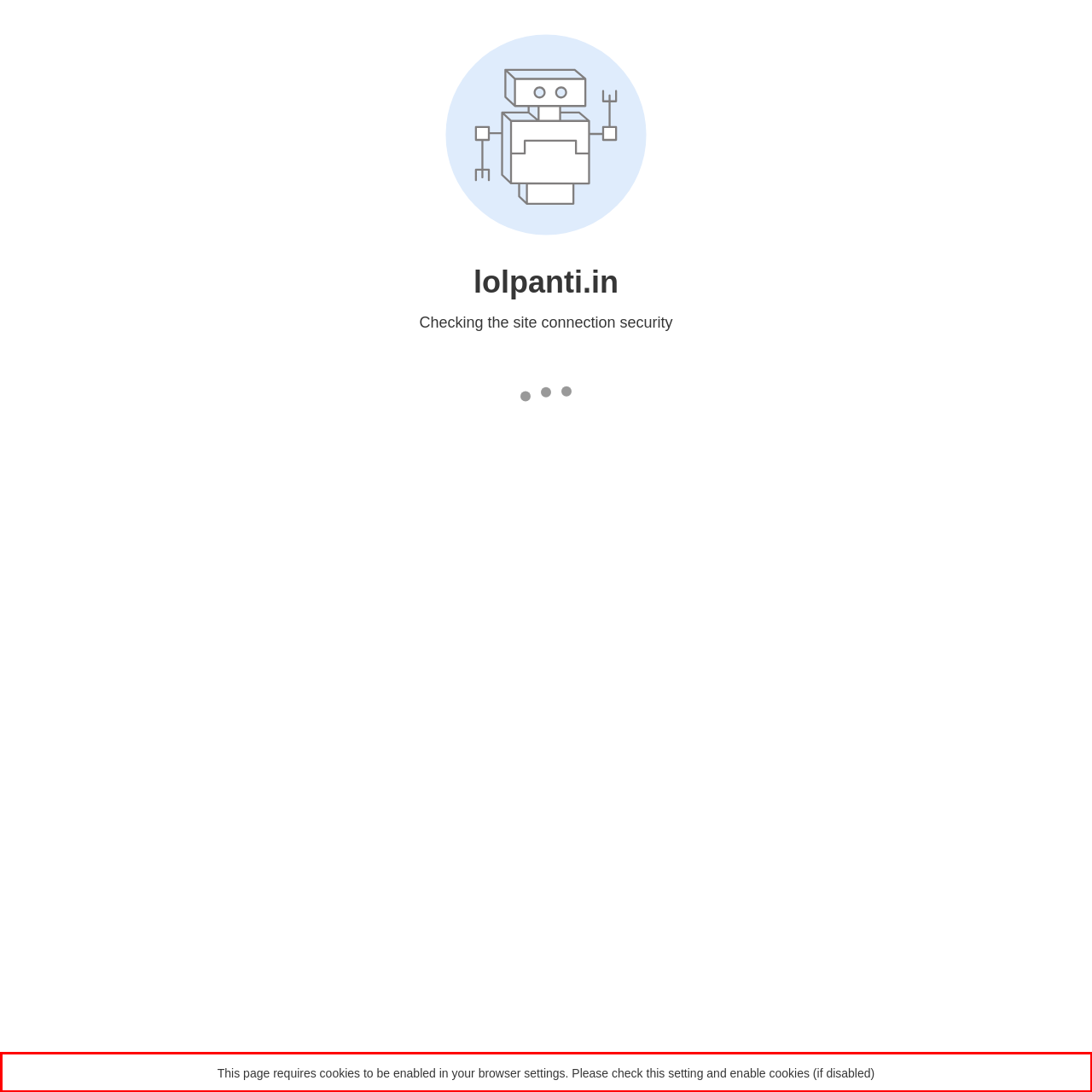The screenshot you have been given contains a UI element surrounded by a red rectangle. Use OCR to read and extract the text inside this red rectangle.

This page requires cookies to be enabled in your browser settings. Please check this setting and enable cookies (if disabled)